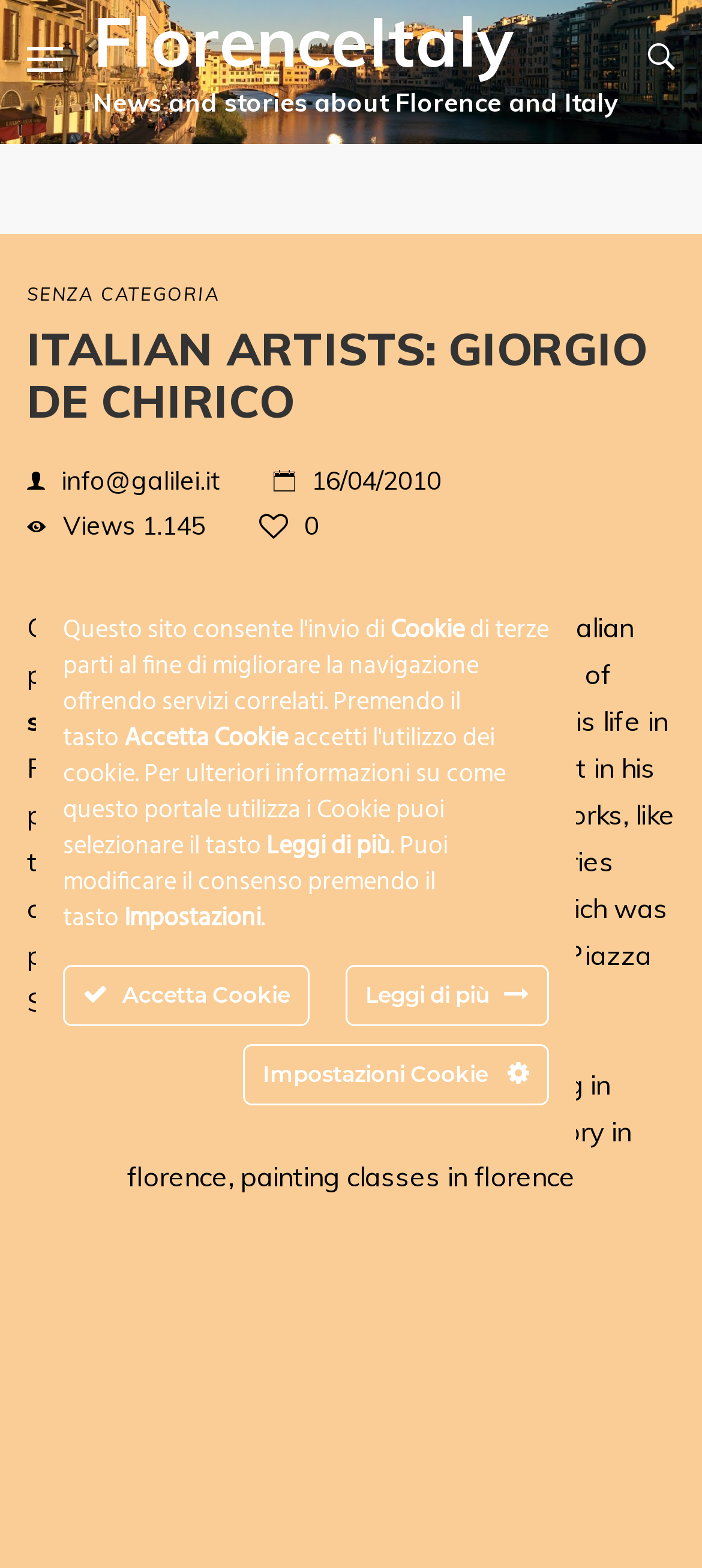Please provide the bounding box coordinates in the format (top-left x, top-left y, bottom-right x, bottom-right y). Remember, all values are floating point numbers between 0 and 1. What is the bounding box coordinate of the region described as: Senza categoria

[0.038, 0.179, 0.313, 0.196]